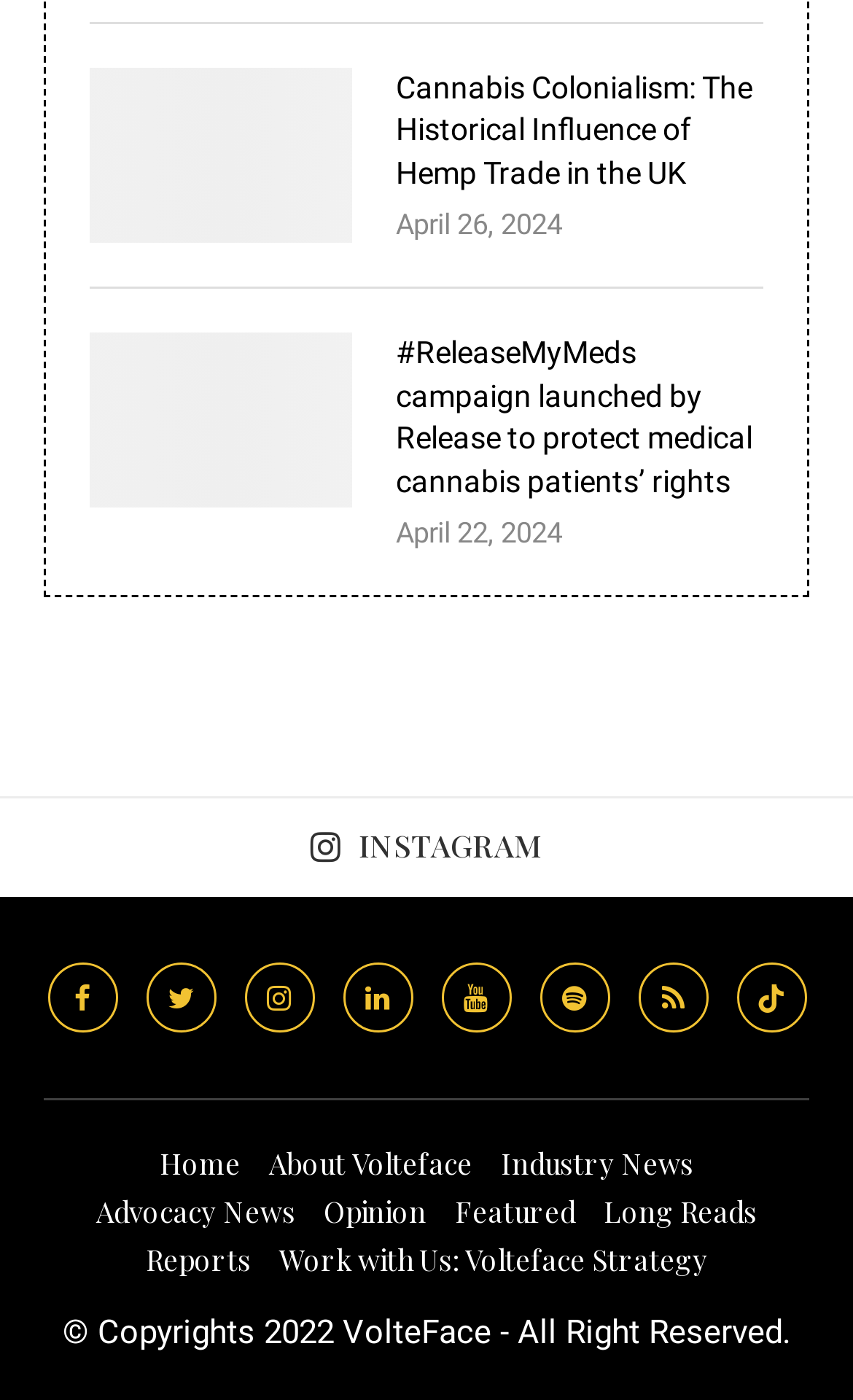From the webpage screenshot, identify the region described by Linkedin. Provide the bounding box coordinates as (top-left x, top-left y, bottom-right x, bottom-right y), with each value being a floating point number between 0 and 1.

[0.401, 0.687, 0.483, 0.737]